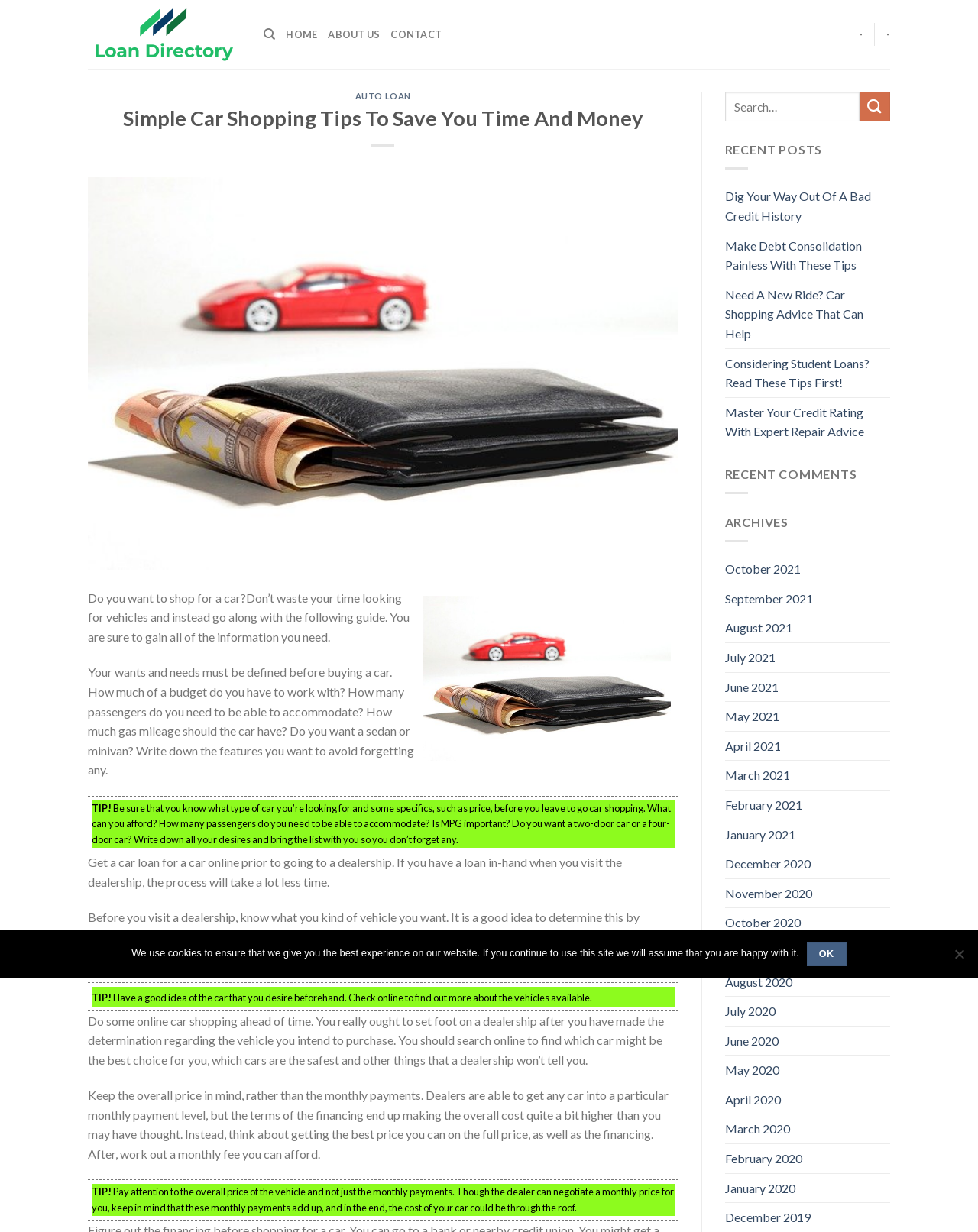Please locate the bounding box coordinates of the element's region that needs to be clicked to follow the instruction: "Click on the 'HOME' link". The bounding box coordinates should be provided as four float numbers between 0 and 1, i.e., [left, top, right, bottom].

[0.292, 0.015, 0.325, 0.04]